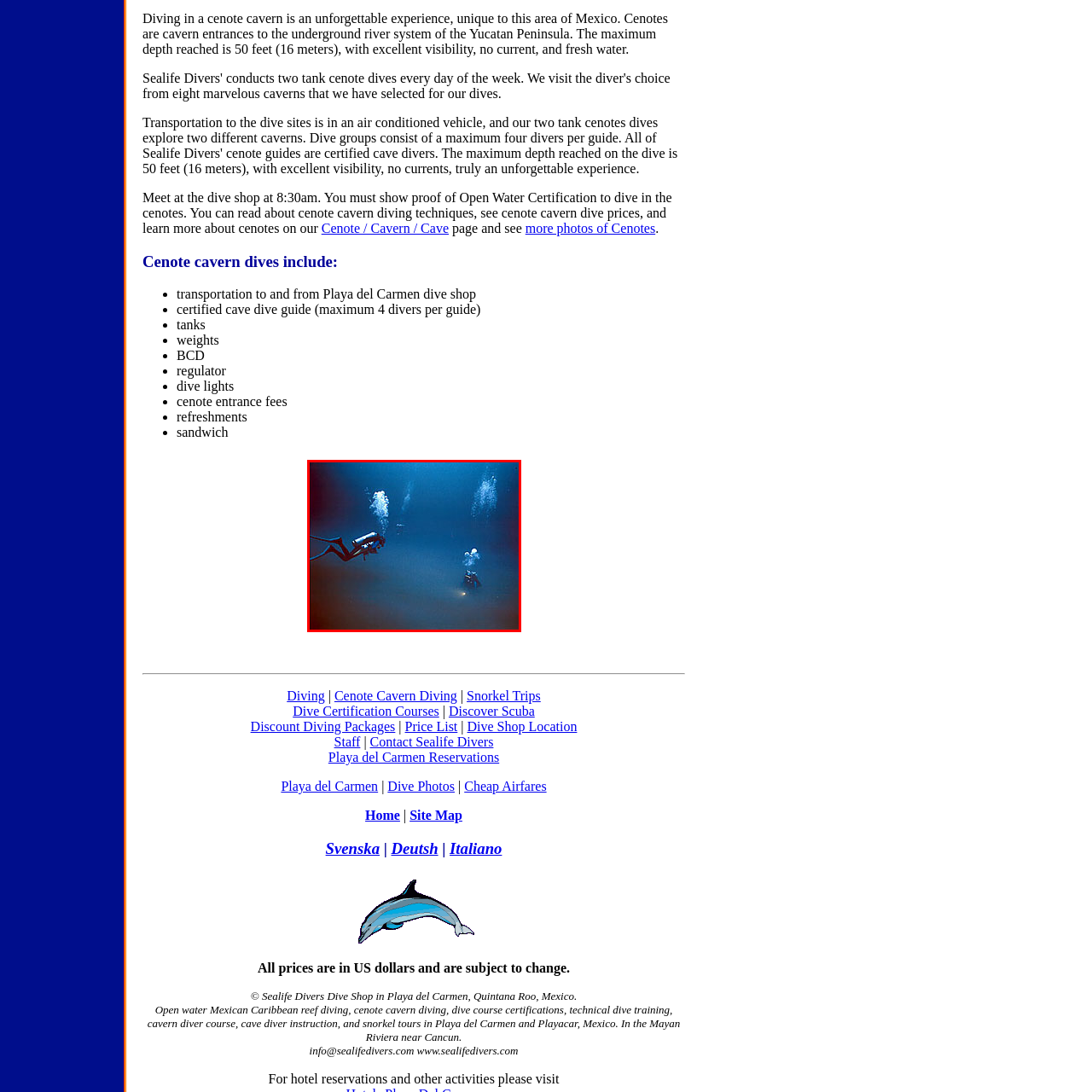Provide a comprehensive description of the image located within the red boundary.

The image captures a serene underwater scene, showcasing two scuba divers exploring the depths of a tranquil marine environment. One diver is positioned on the left, equipped with a scuba tank and facing towards the other diver, who appears to be investigating the ocean floor, illuminated by a dive light. Bubbles rise from both divers, creating a mesmerizing effect against the deep blue backdrop. This image is representative of the diving experiences offered at dive shops in Playa del Carmen, Mexico, where individuals can engage in captivating adventures under the sea, including certifications and training for various diving activities.